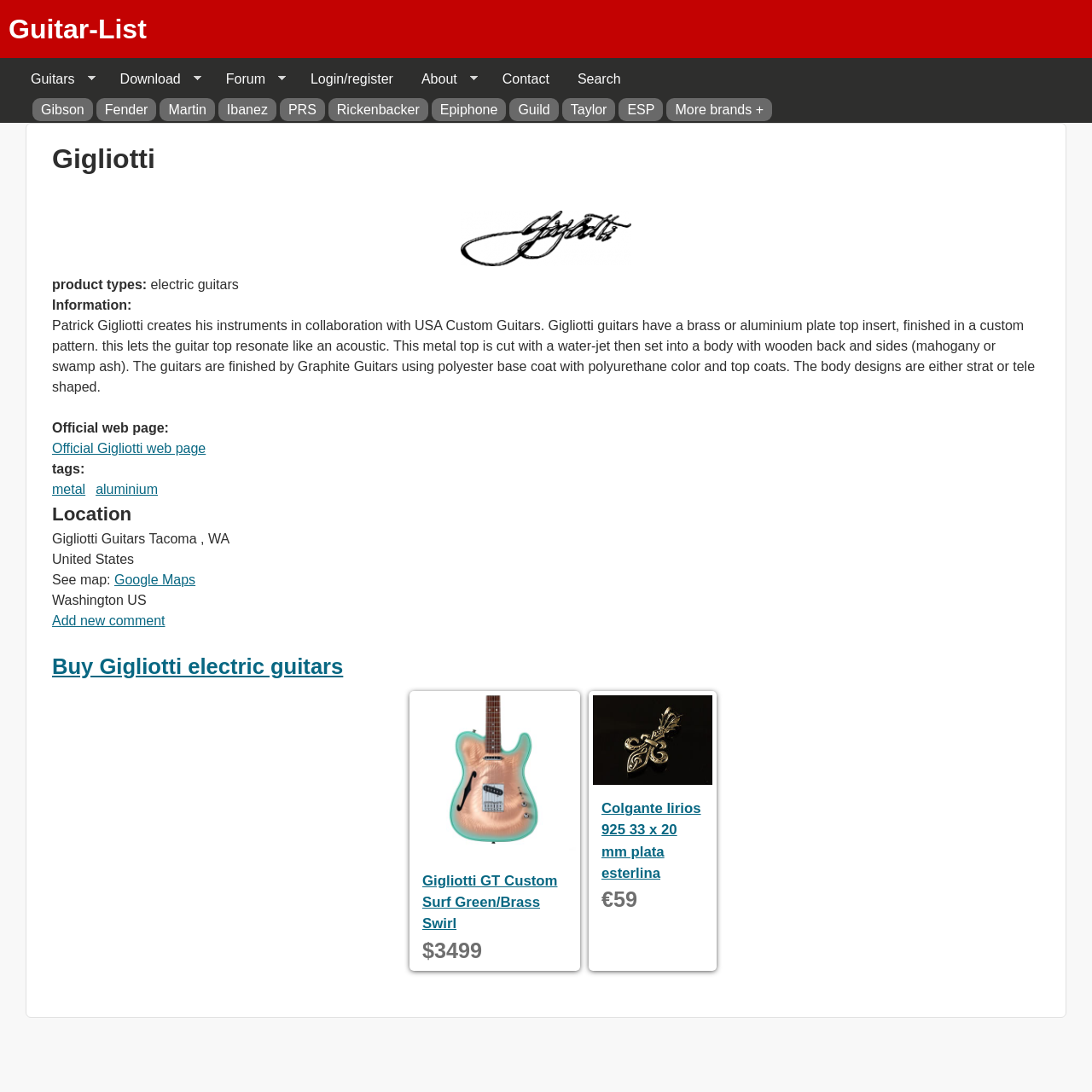Respond with a single word or phrase for the following question: 
How much does the Gigliotti GT Custom Surf Green/Brass Swirl cost?

$3499